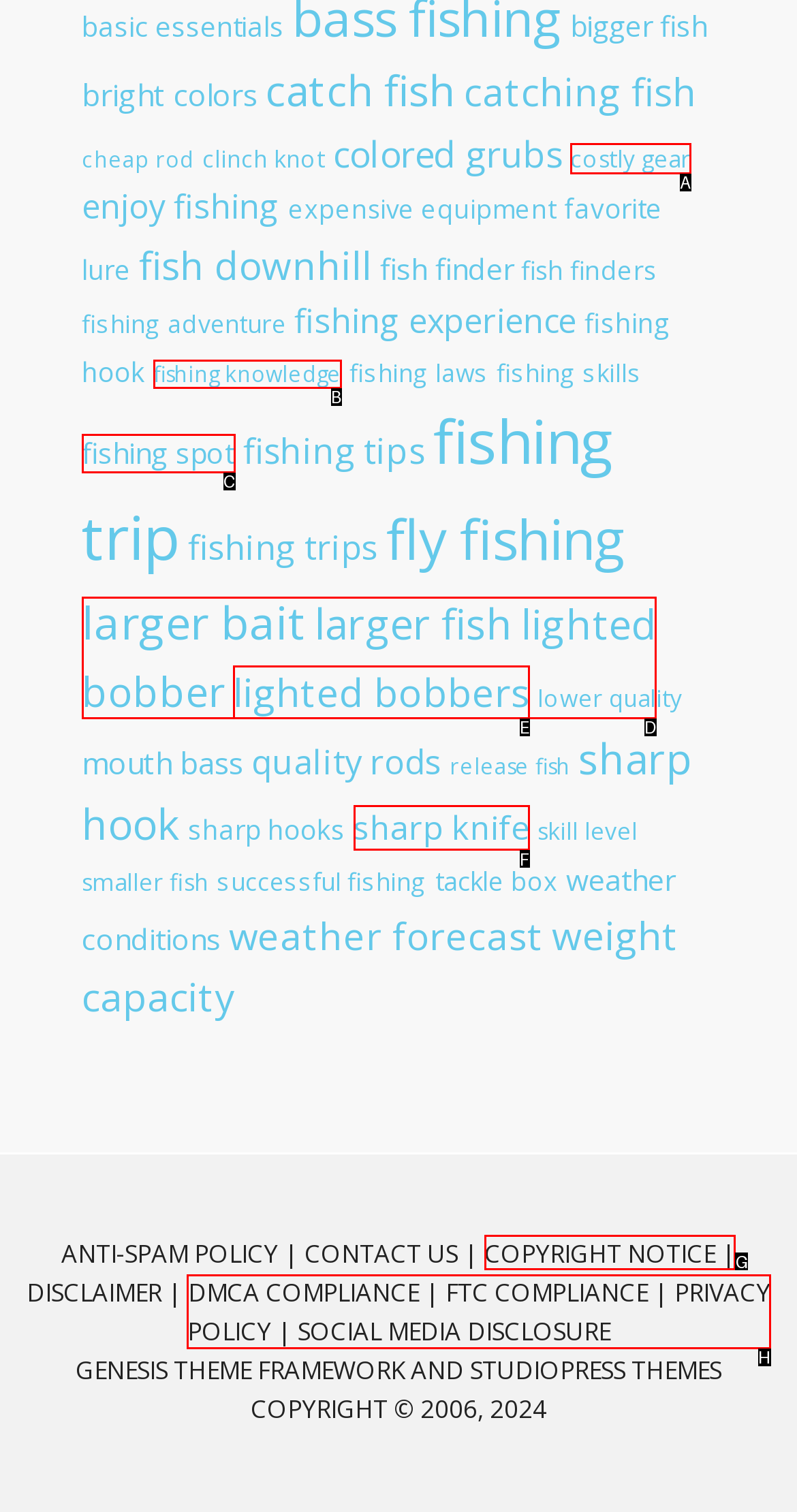Tell me the correct option to click for this task: check 'COPYRIGHT NOTICE'
Write down the option's letter from the given choices.

G